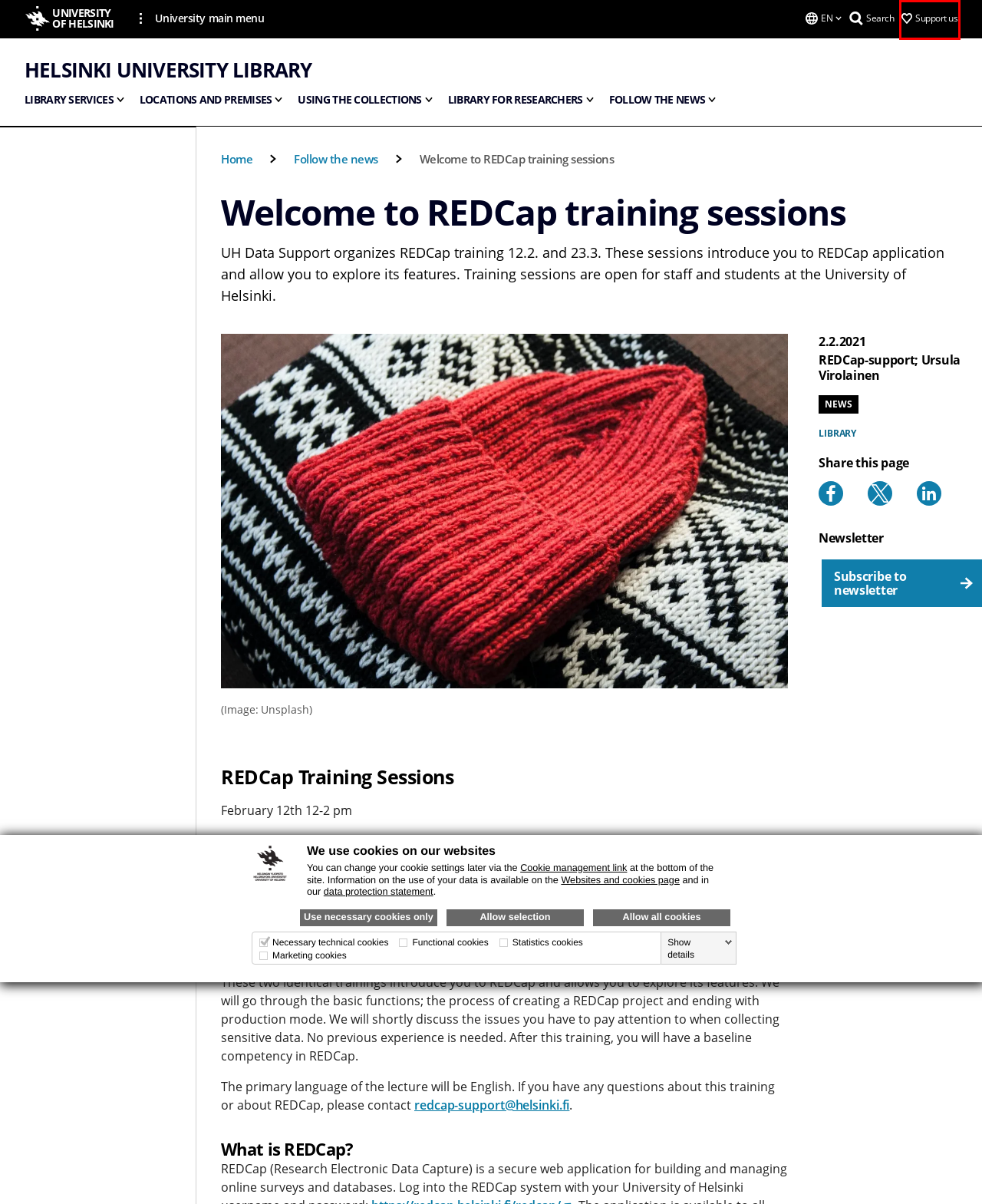Review the screenshot of a webpage that includes a red bounding box. Choose the webpage description that best matches the new webpage displayed after clicking the element within the bounding box. Here are the candidates:
A. People finder | University of Helsinki
B. Data Support at the University of Helsinki
C. Websites and Cookies | University of Helsinki
D. Support us | University of Helsinki
E. Data protection | University of Helsinki
F. Web Login Service
G. Cookie management on the University of Helsinki websites | University of Helsinki
H. University of Helsinki Shop

D